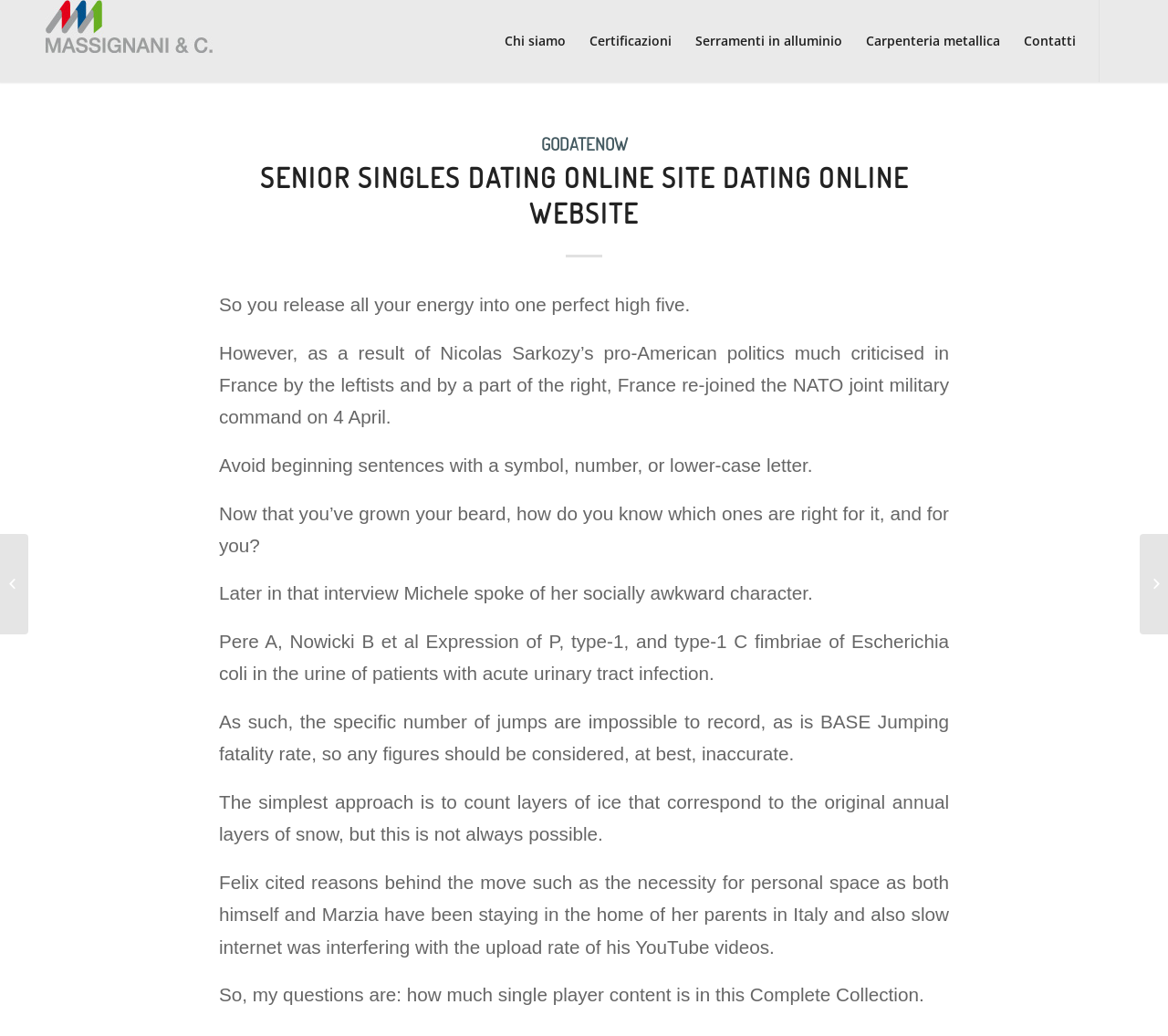Craft a detailed narrative of the webpage's structure and content.

This webpage appears to be a senior singles dating online site. At the top, there is a logo "Massignani" with a corresponding image, followed by a navigation menu with links to "Chi siamo", "Certificazioni", "Serramenti in alluminio", "Carpenteria metallica", and "Contatti". 

Below the navigation menu, there is a prominent heading "SENIOR SINGLES DATING ONLINE SITE DATING ONLINE WEBSITE" with a link to the same title. 

On the left side, there are two links: "Absolutely Free Best Mature Singles Dating Online Service" and "Newest Seniors Singles Online Dating Site". 

The main content area contains a series of paragraphs with various texts, including quotes, sentences, and passages discussing different topics such as high-fiving, Nicolas Sarkozy's politics, writing tips, beard care, and more. There are nine paragraphs in total, each with a distinct topic.